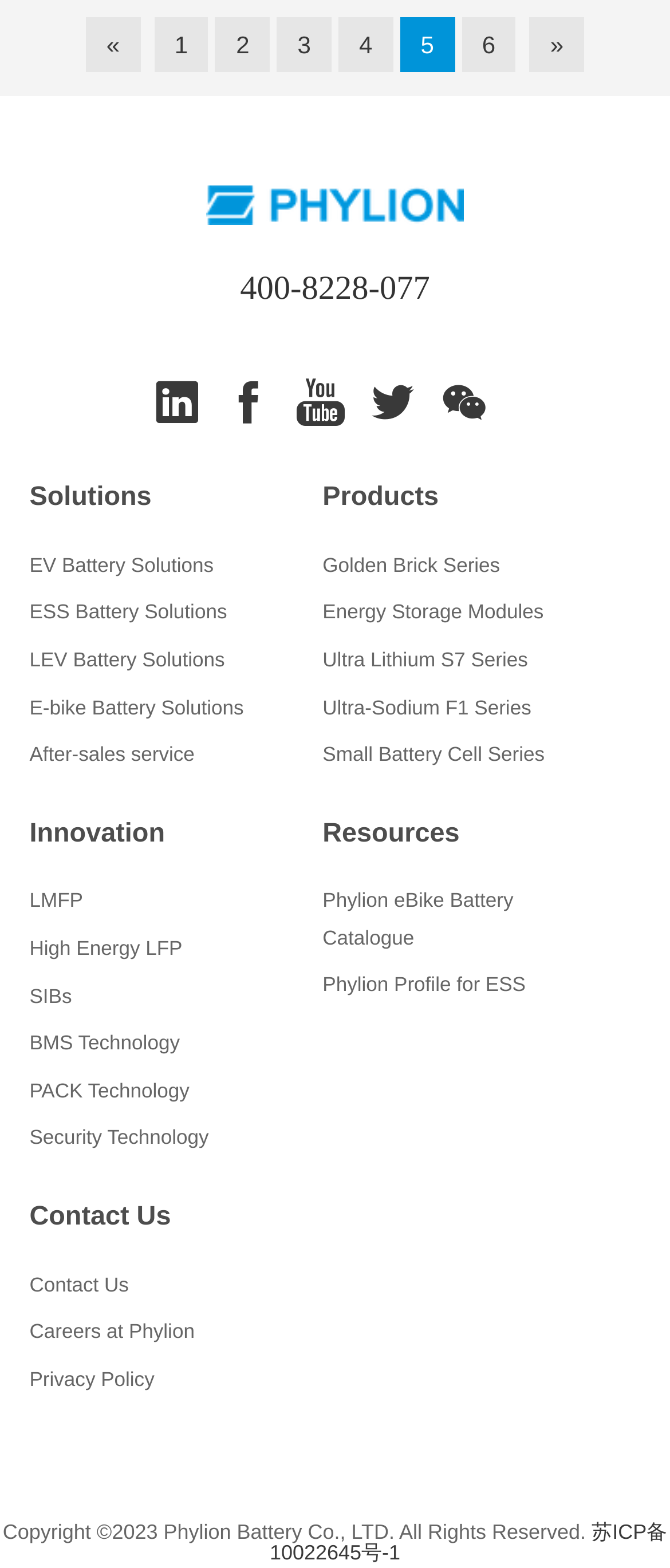Find the bounding box coordinates for the area that should be clicked to accomplish the instruction: "view products".

[0.481, 0.308, 0.655, 0.326]